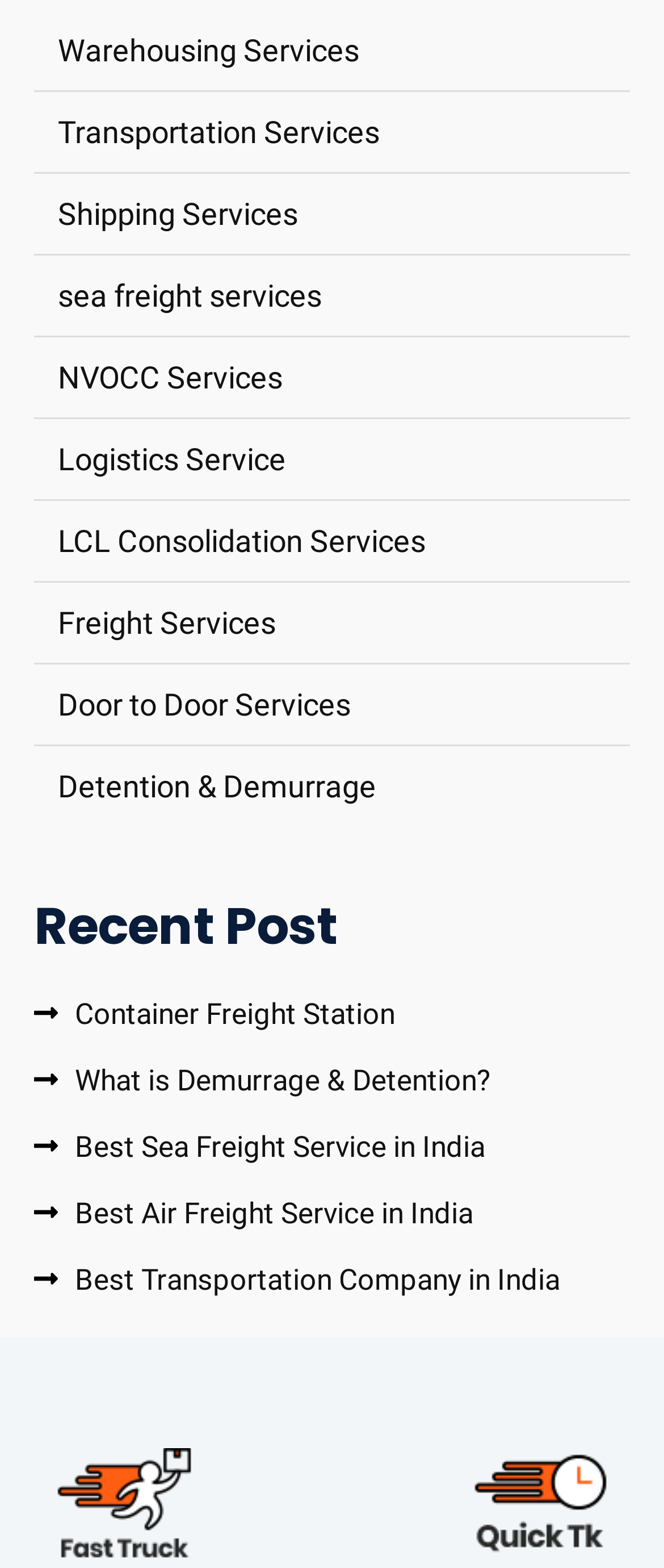How many images are there on the webpage? Refer to the image and provide a one-word or short phrase answer.

1